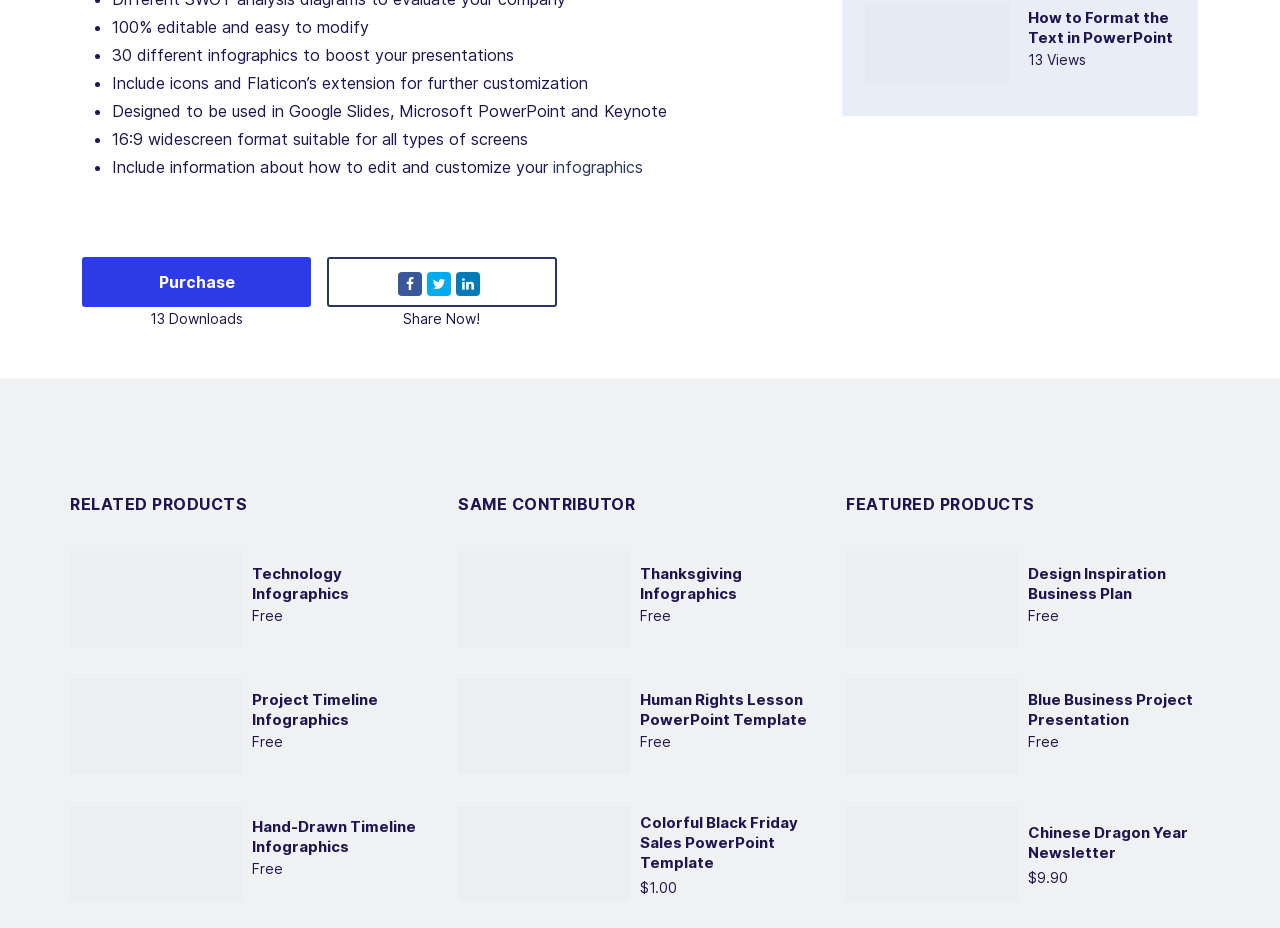Determine the bounding box for the described HTML element: "Human Rights Lesson PowerPoint Template". Ensure the coordinates are four float numbers between 0 and 1 in the format [left, top, right, bottom].

[0.5, 0.744, 0.63, 0.786]